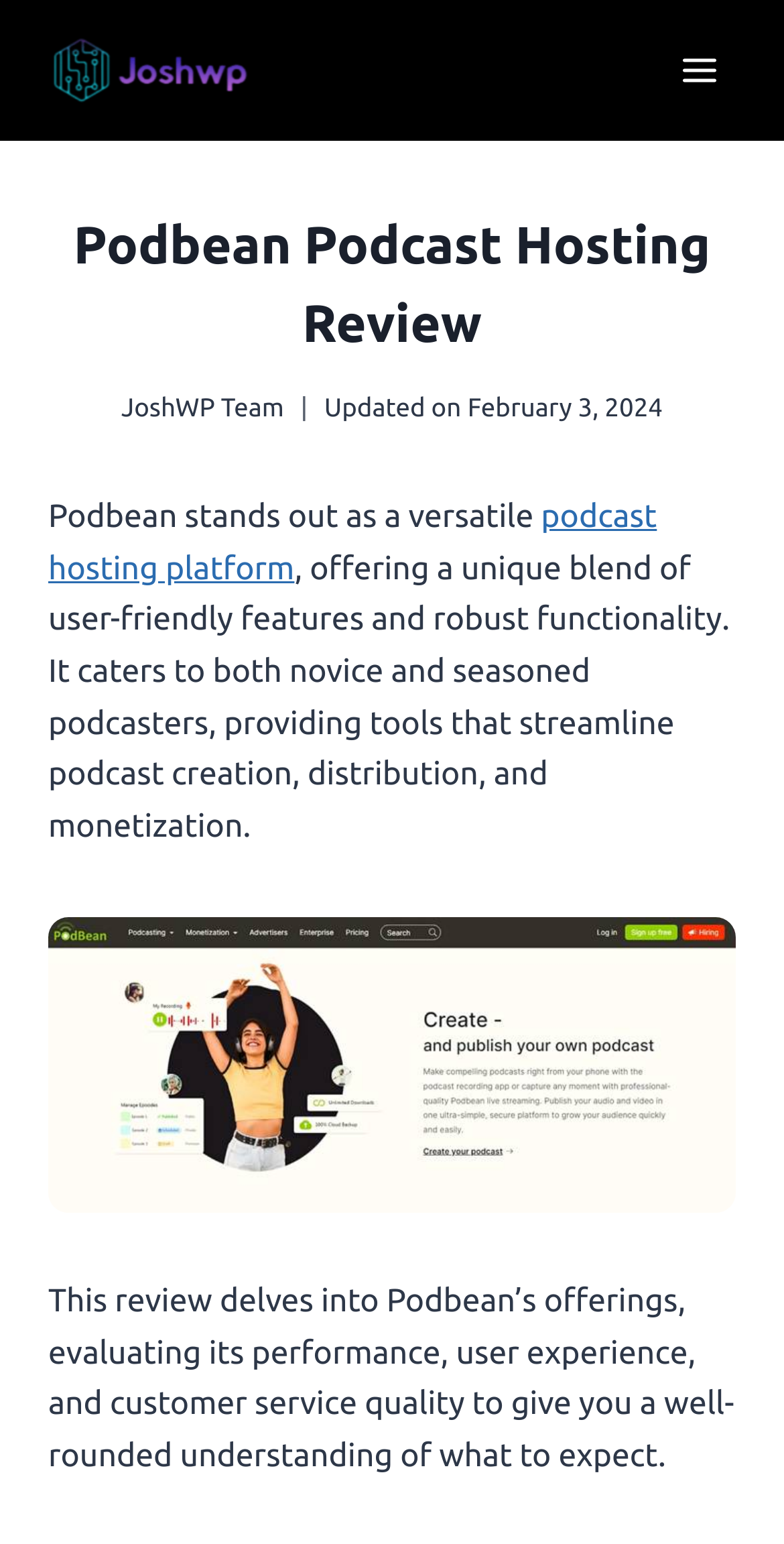Identify and provide the bounding box coordinates of the UI element described: "Scroll to top". The coordinates should be formatted as [left, top, right, bottom], with each number being a float between 0 and 1.

[0.873, 0.801, 0.923, 0.826]